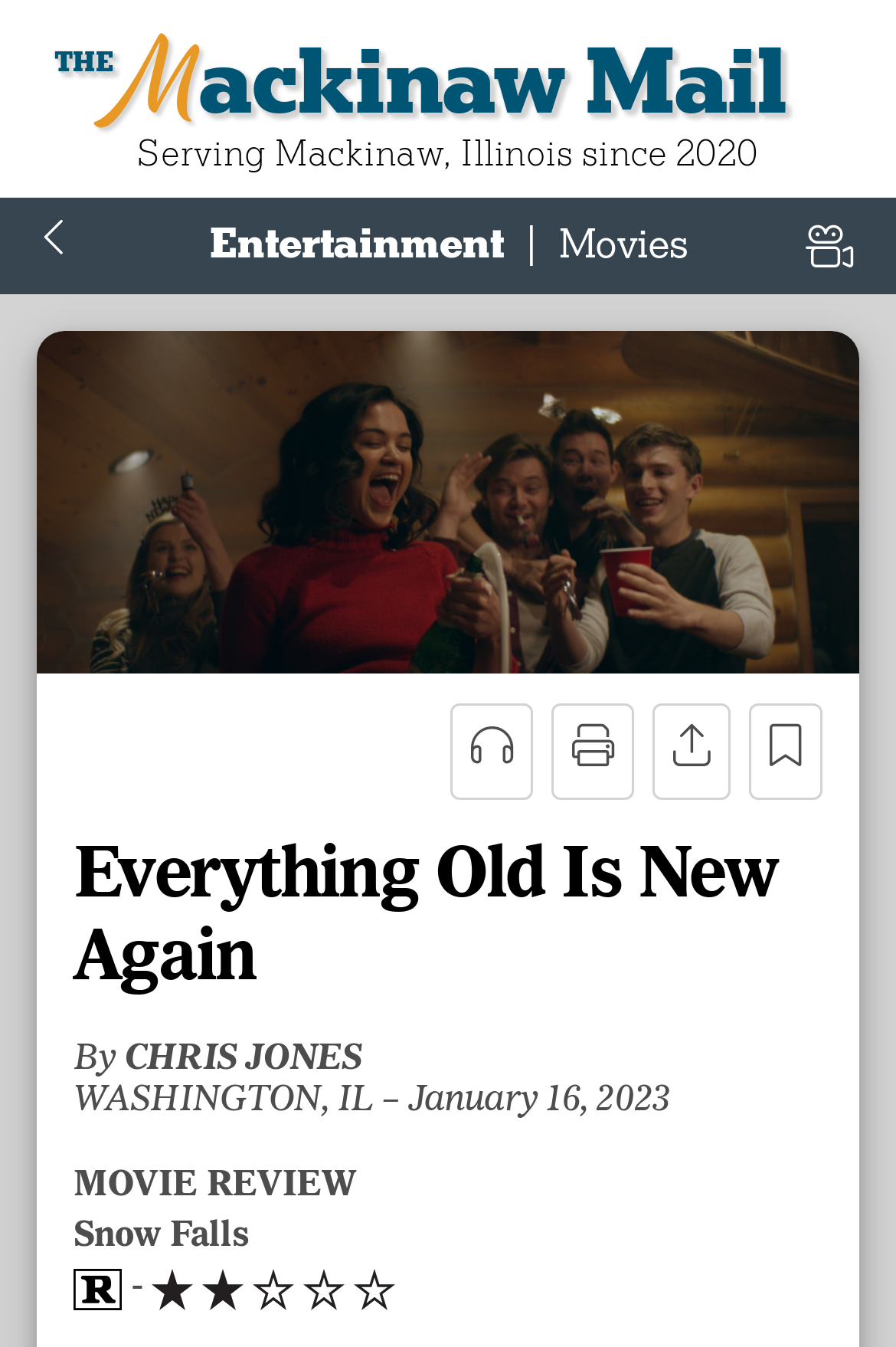What is the location mentioned in the article 'Everything Old Is New Again'?
Please interpret the details in the image and answer the question thoroughly.

The location mentioned in the article 'Everything Old Is New Again' is WASHINGTON, IL, which can be found below the article title.